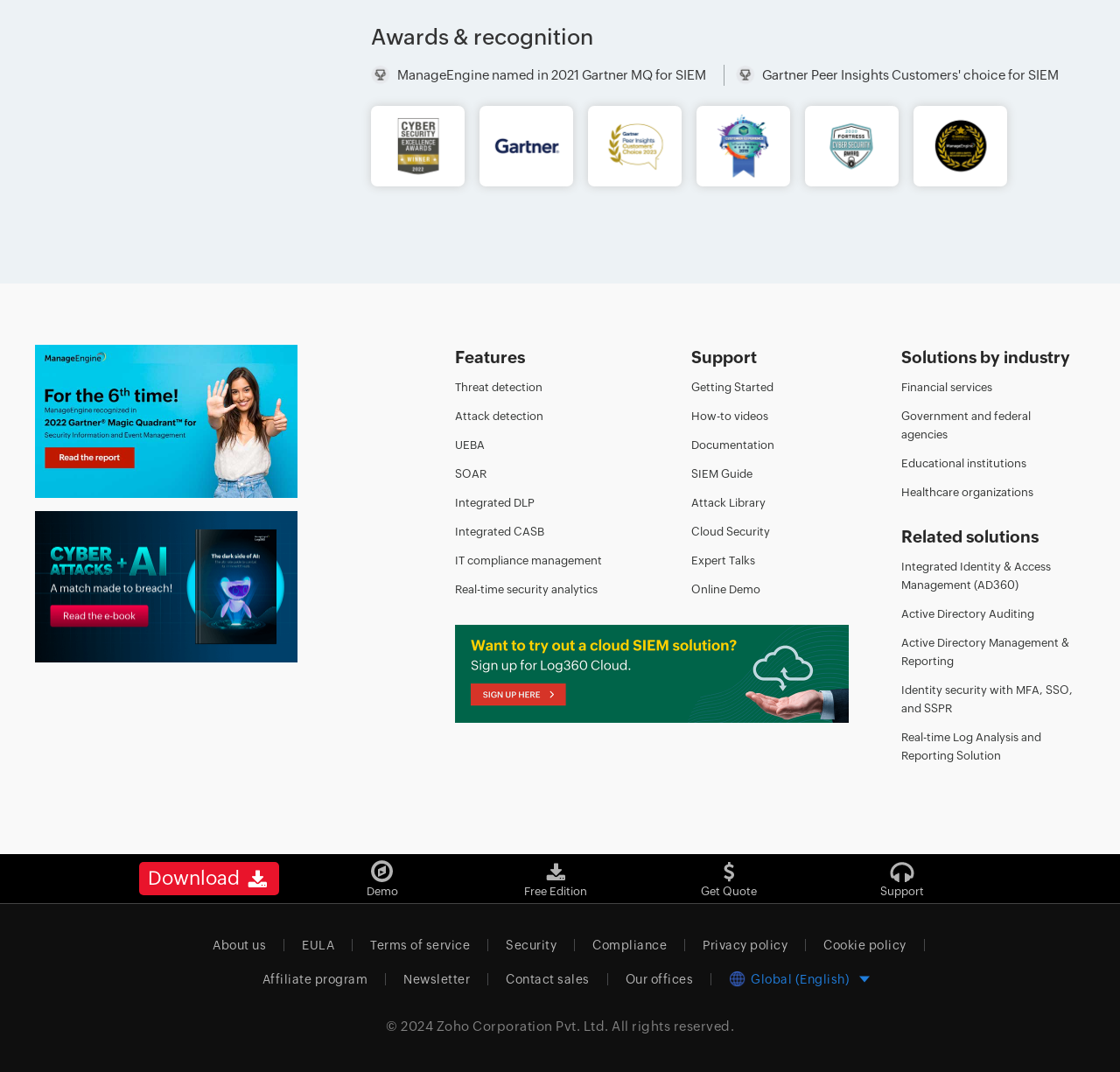Locate the bounding box of the user interface element based on this description: "Government and federal agencies".

[0.805, 0.382, 0.92, 0.412]